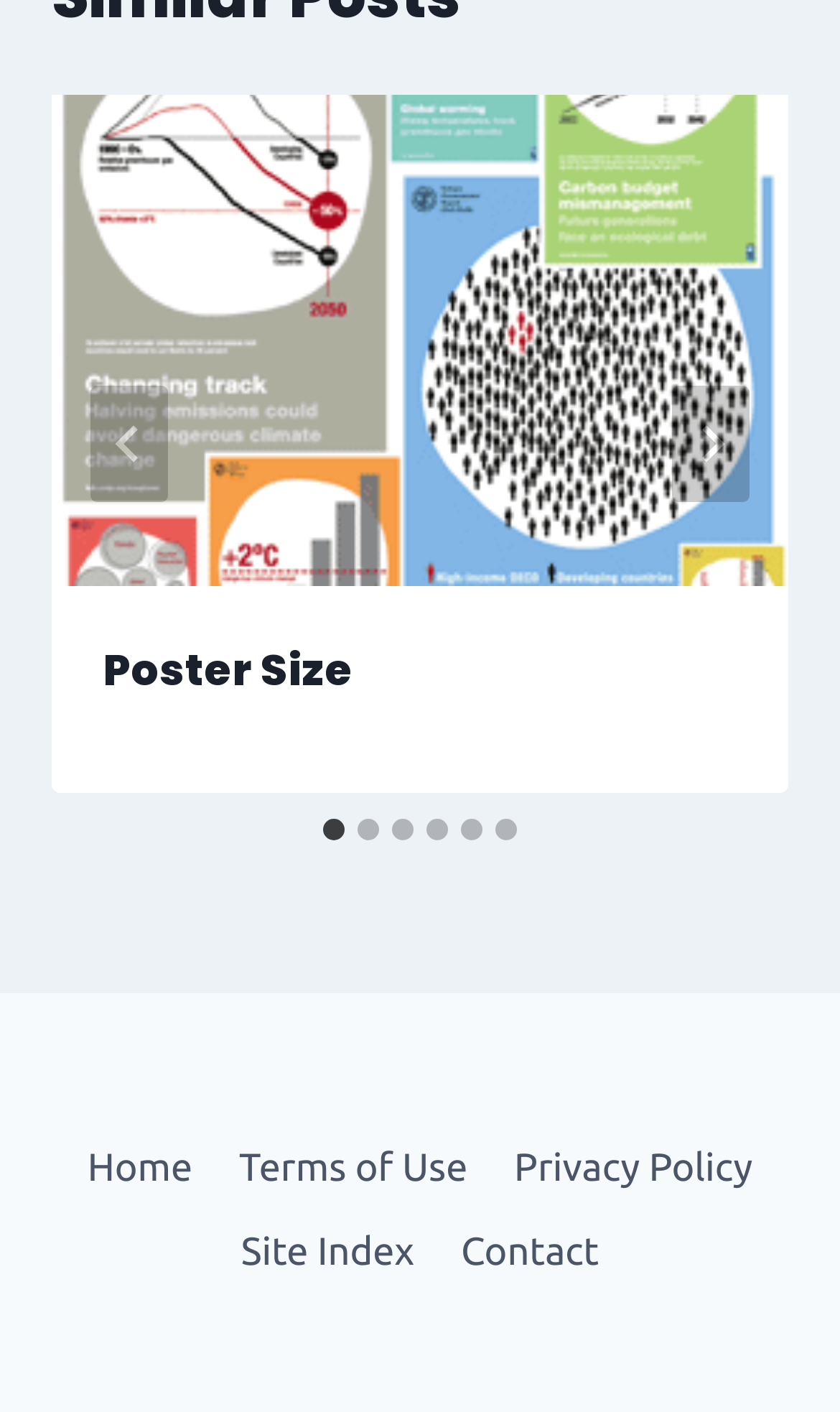Please identify the bounding box coordinates of the element's region that I should click in order to complete the following instruction: "Go to last slide". The bounding box coordinates consist of four float numbers between 0 and 1, i.e., [left, top, right, bottom].

[0.108, 0.272, 0.2, 0.355]